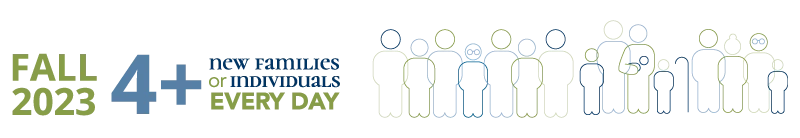What is the purpose of highlighting the increasing need?
Based on the image, answer the question with as much detail as possible.

The image highlights the increasing need for assistance to underscore the crucial role of donations and community involvement in meeting these needs effectively, emphasizing the importance of collective effort to support the growing community.